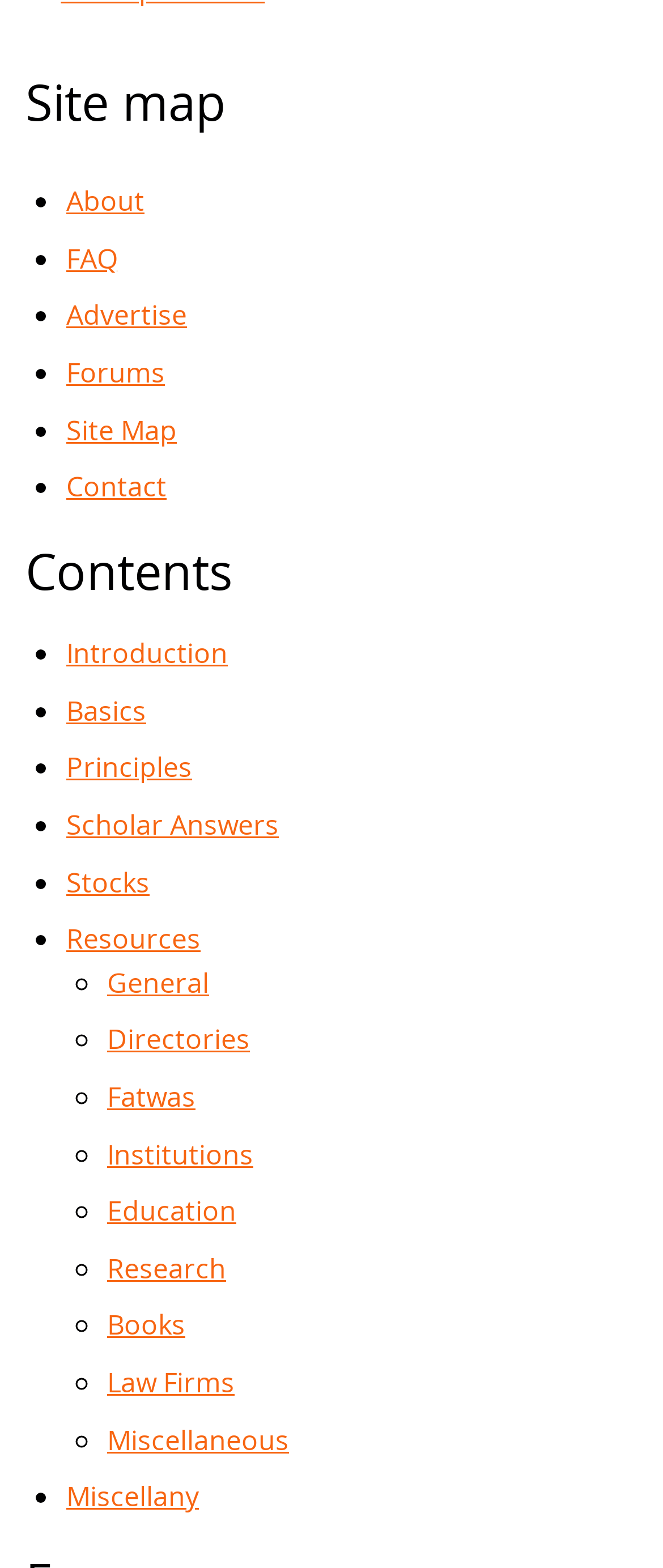What is the first link under 'Contents'?
Answer with a single word or phrase, using the screenshot for reference.

Introduction